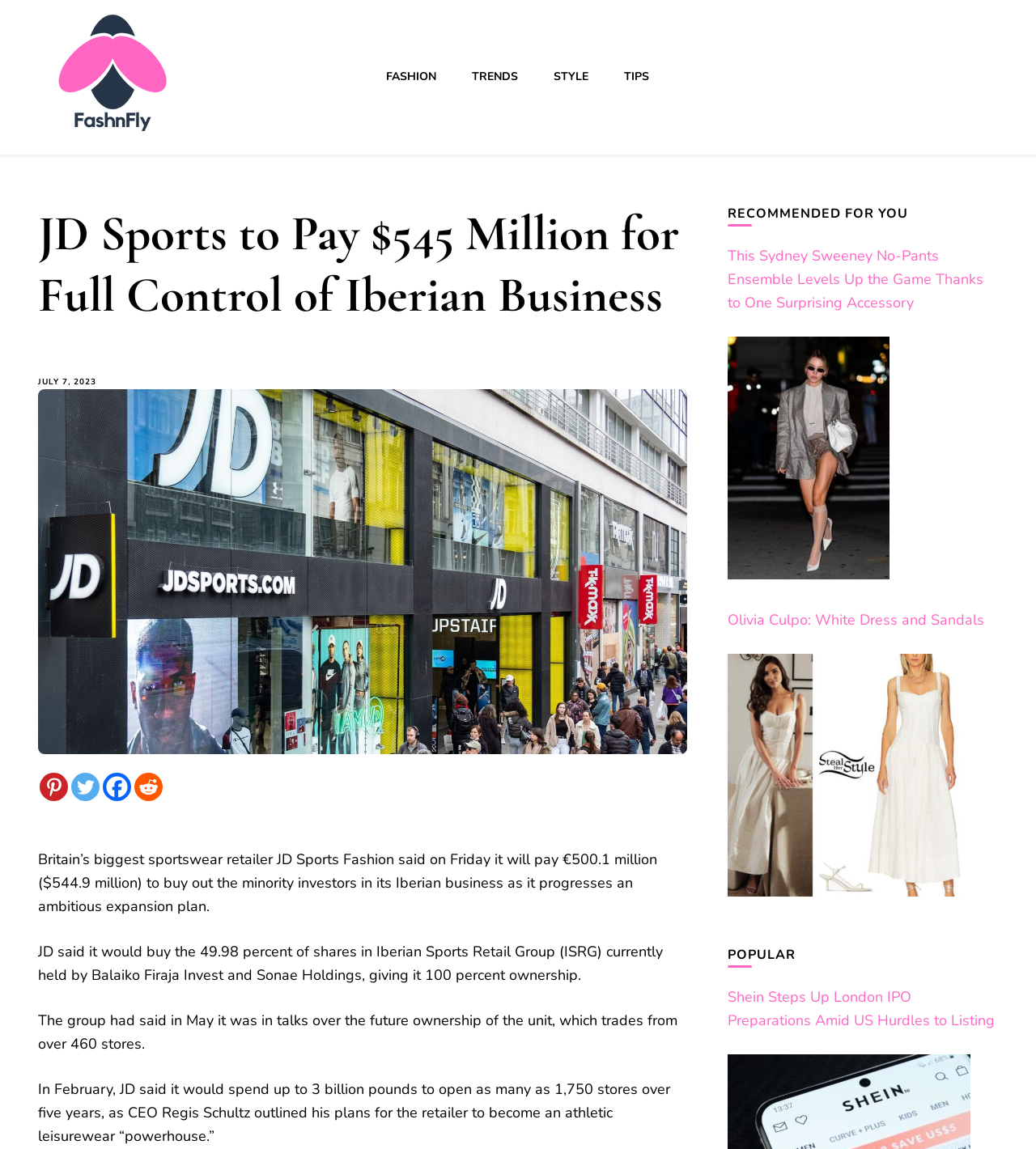Answer the following in one word or a short phrase: 
How many stores does Iberian Sports Retail Group trade from?

over 460